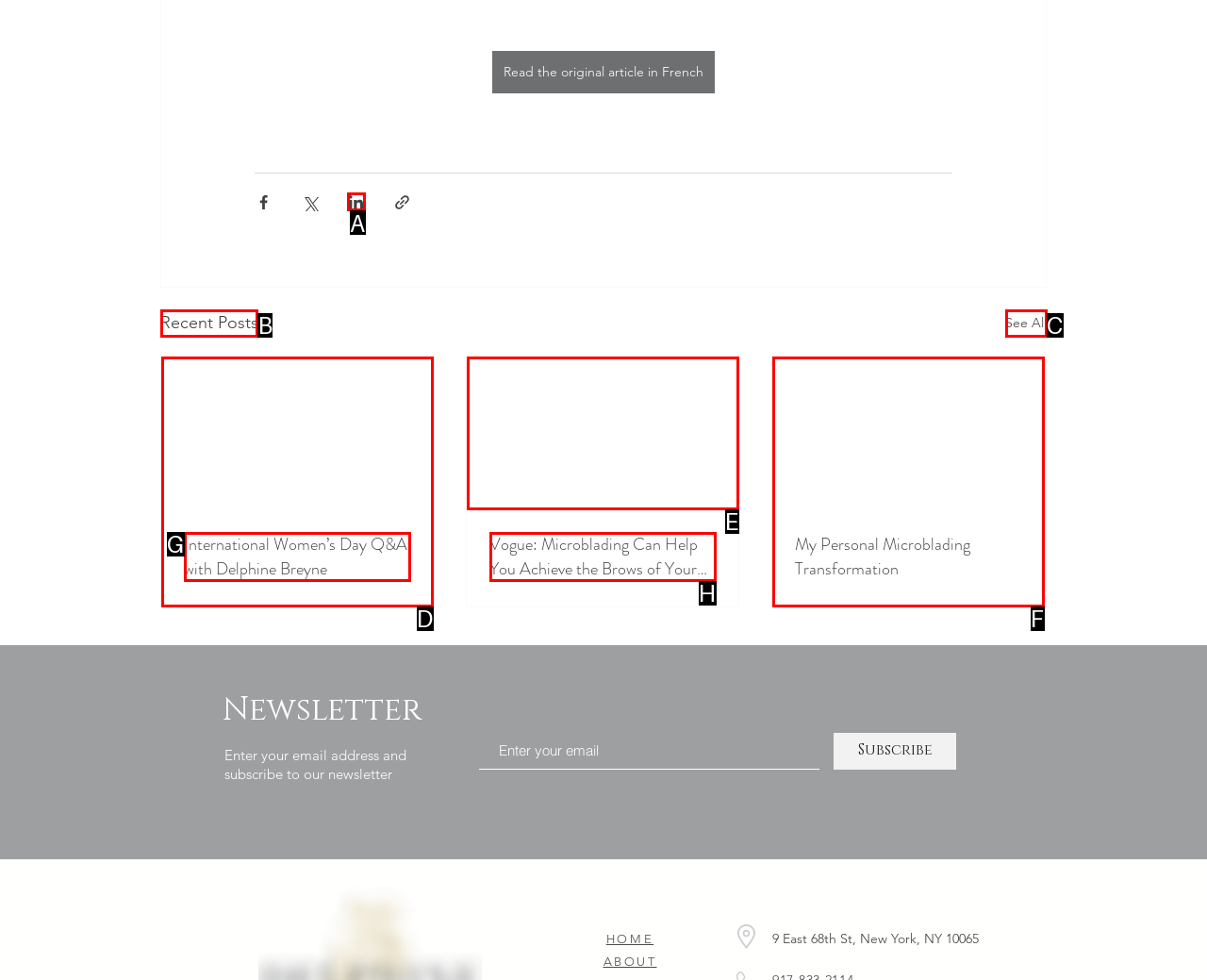Indicate which red-bounded element should be clicked to perform the task: View recent posts Answer with the letter of the correct option.

B